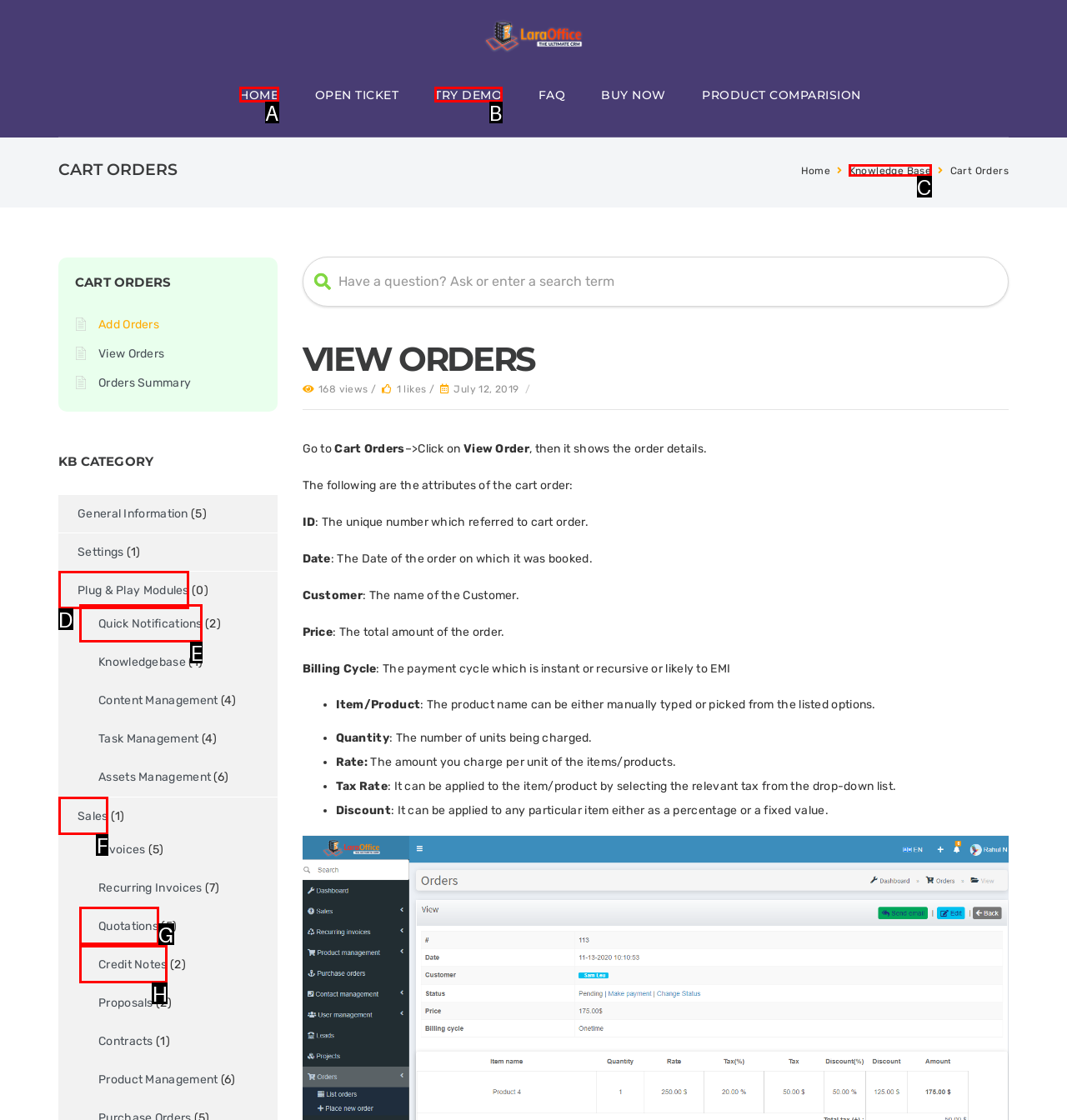Pick the option that corresponds to: Sales
Provide the letter of the correct choice.

F